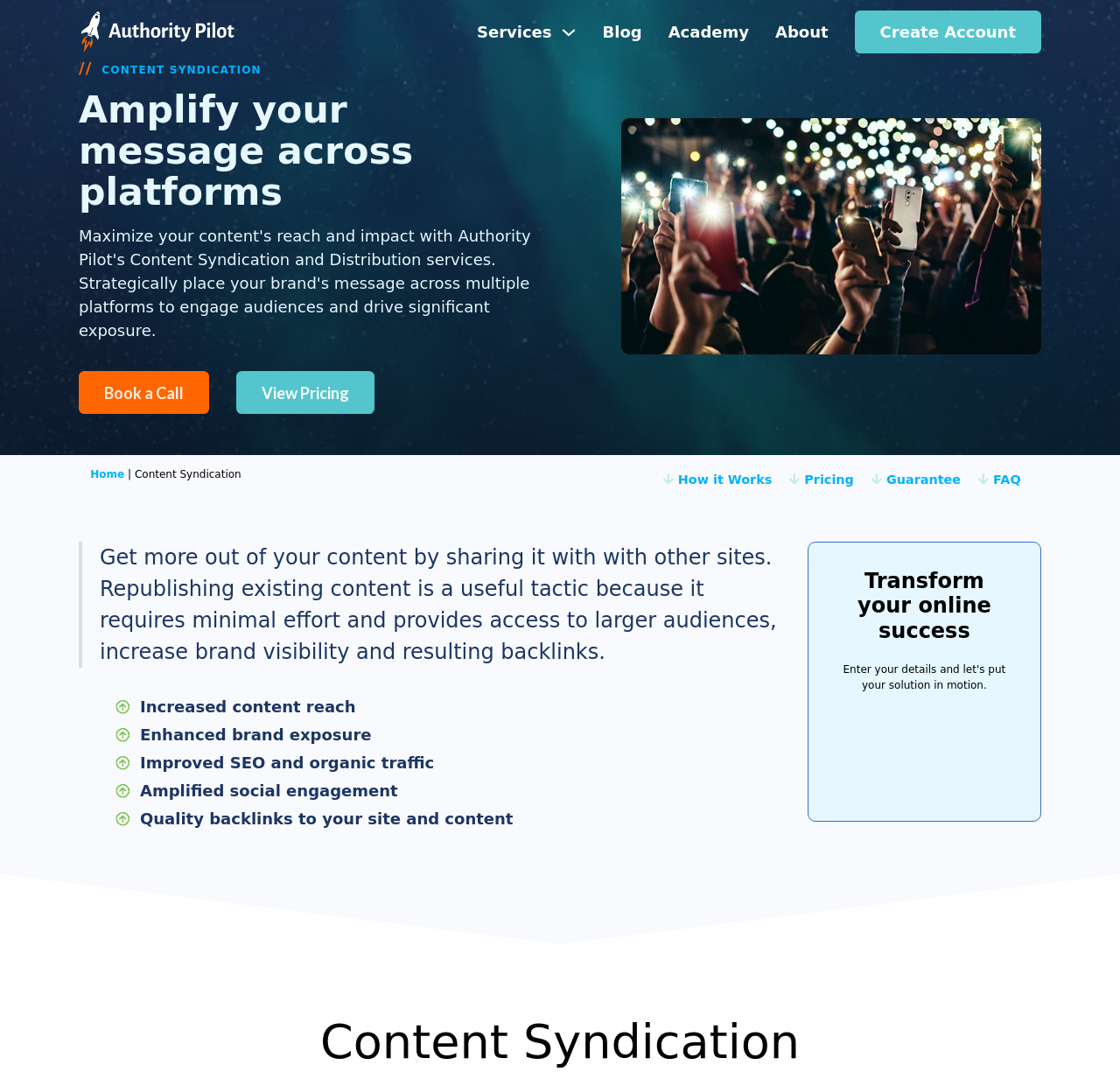Please locate the clickable area by providing the bounding box coordinates to follow this instruction: "Toggle dropdown".

[0.5, 0.022, 0.514, 0.037]